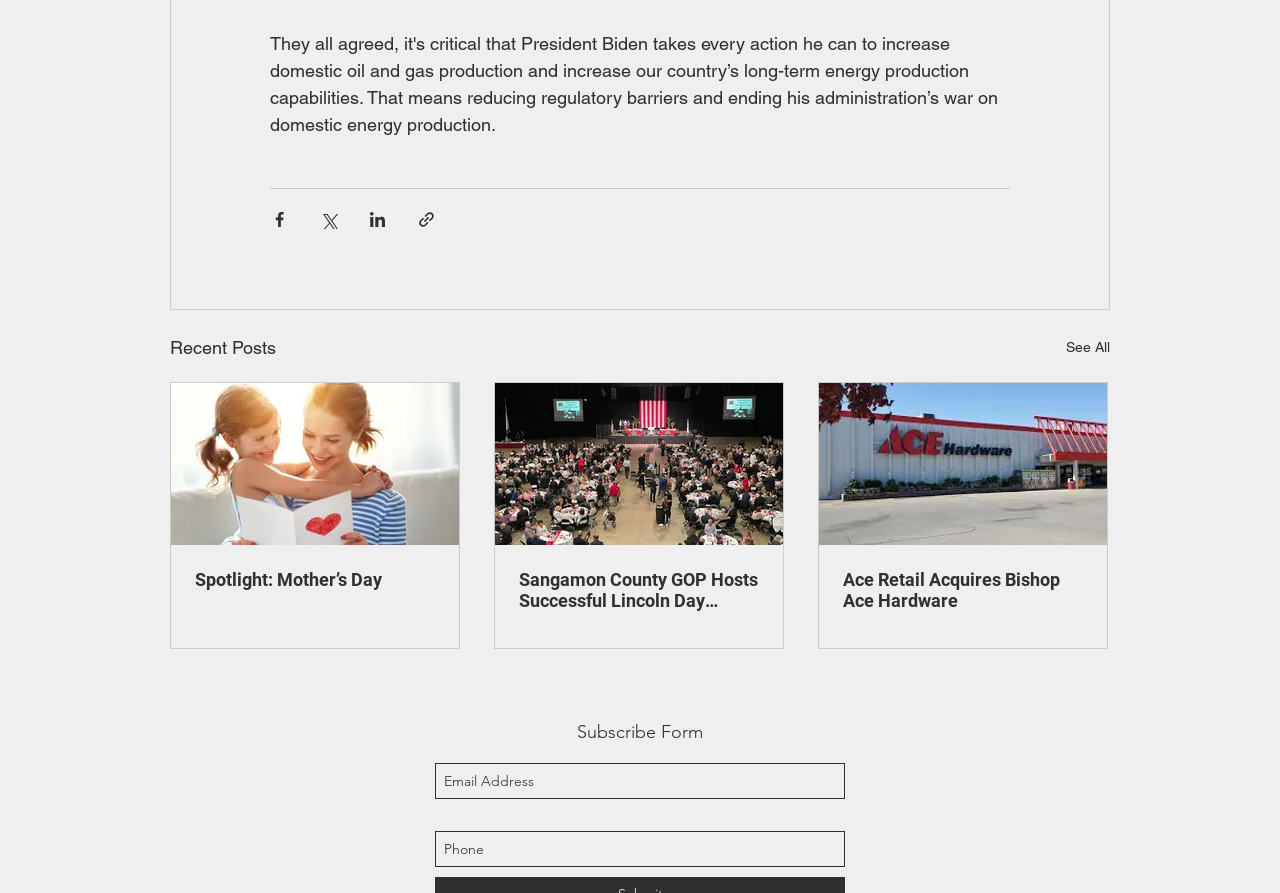Can you show the bounding box coordinates of the region to click on to complete the task described in the instruction: "Share via link"?

[0.326, 0.235, 0.341, 0.256]